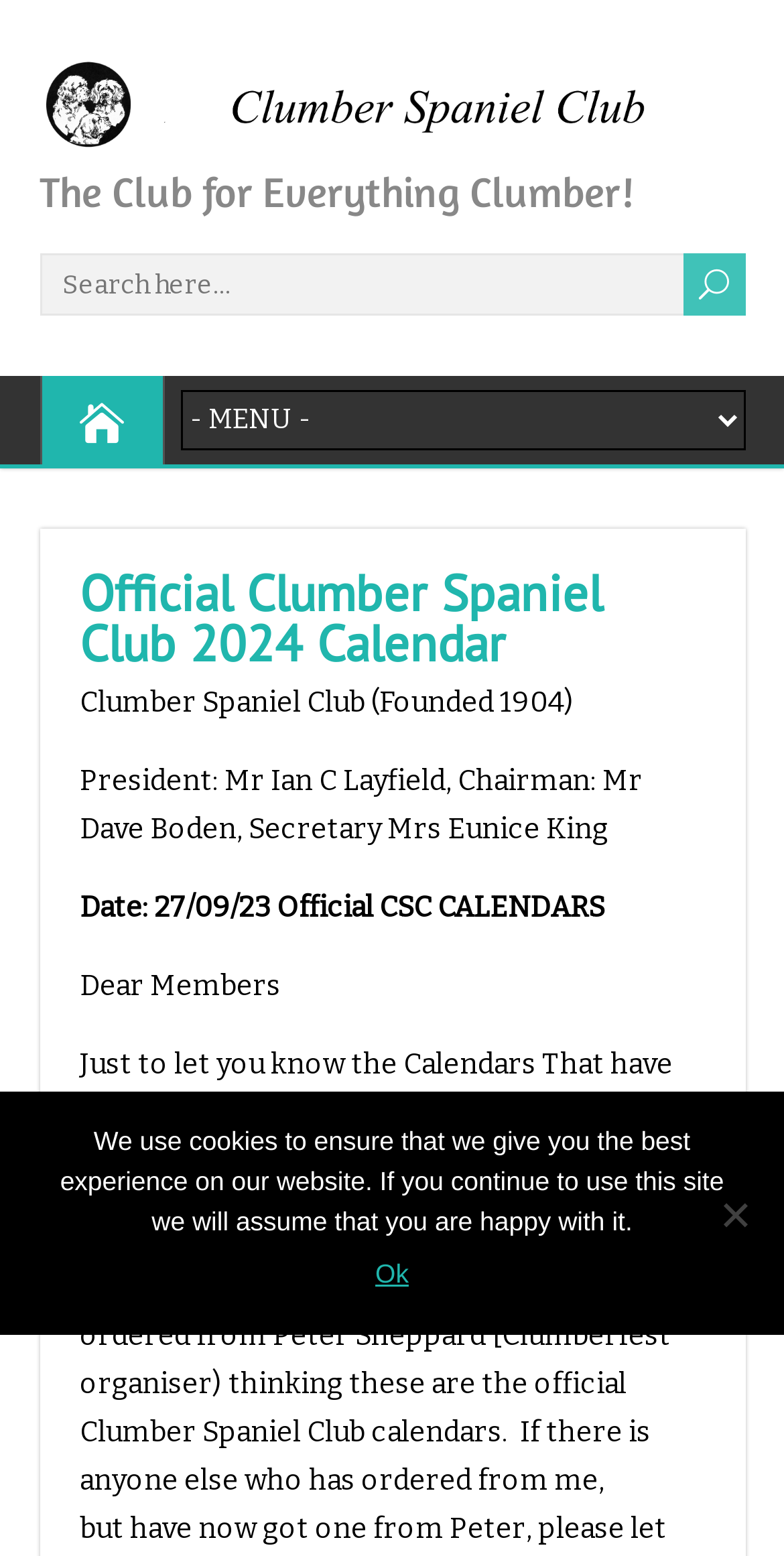How many links are there on the page?
Look at the image and answer the question using a single word or phrase.

3